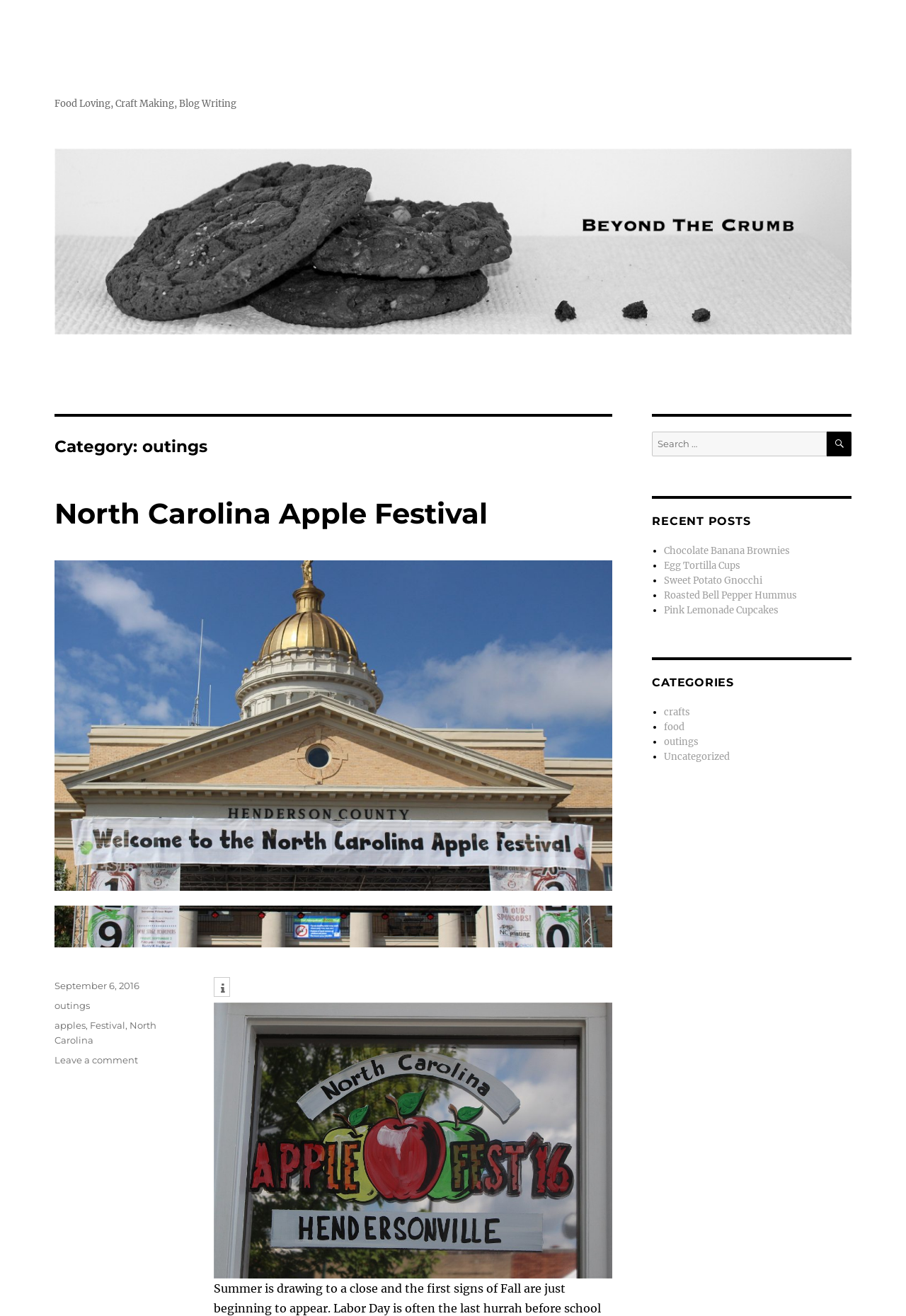Please indicate the bounding box coordinates for the clickable area to complete the following task: "Click on 'The Impact of Soil Sensors on Sustainable Agriculture'". The coordinates should be specified as four float numbers between 0 and 1, i.e., [left, top, right, bottom].

None